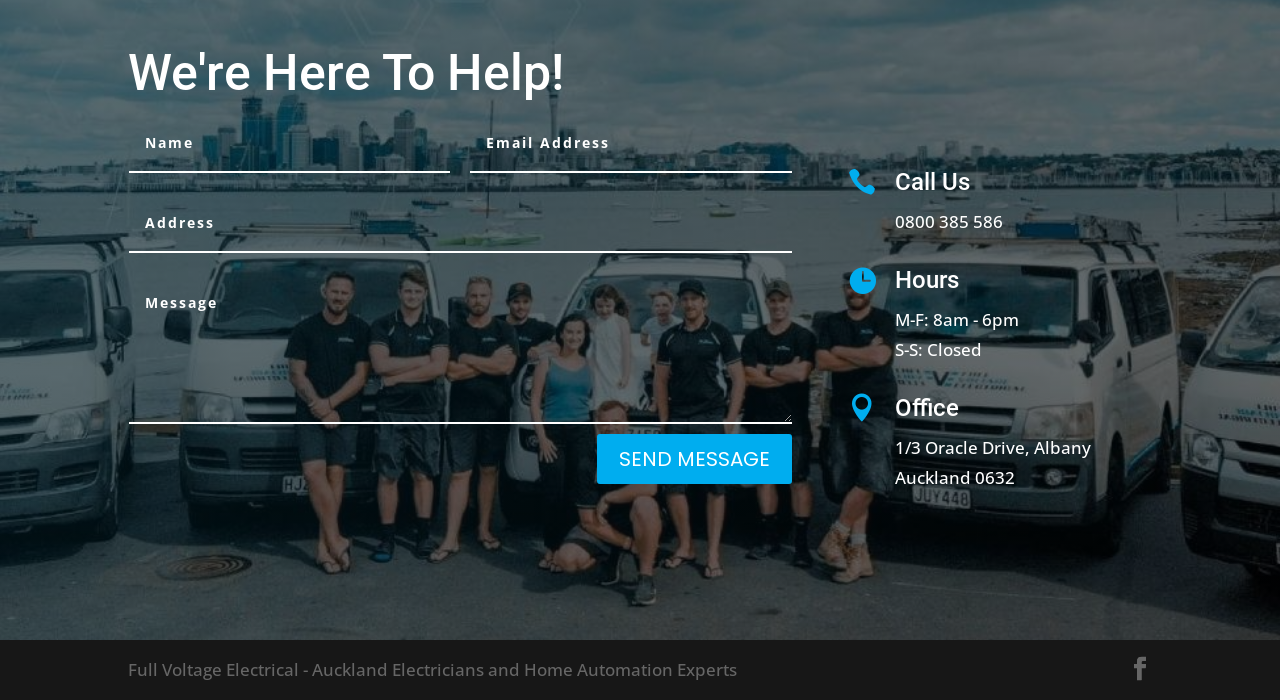Refer to the element description Facebook and identify the corresponding bounding box in the screenshot. Format the coordinates as (top-left x, top-left y, bottom-right x, bottom-right y) with values in the range of 0 to 1.

[0.881, 0.935, 0.9, 0.979]